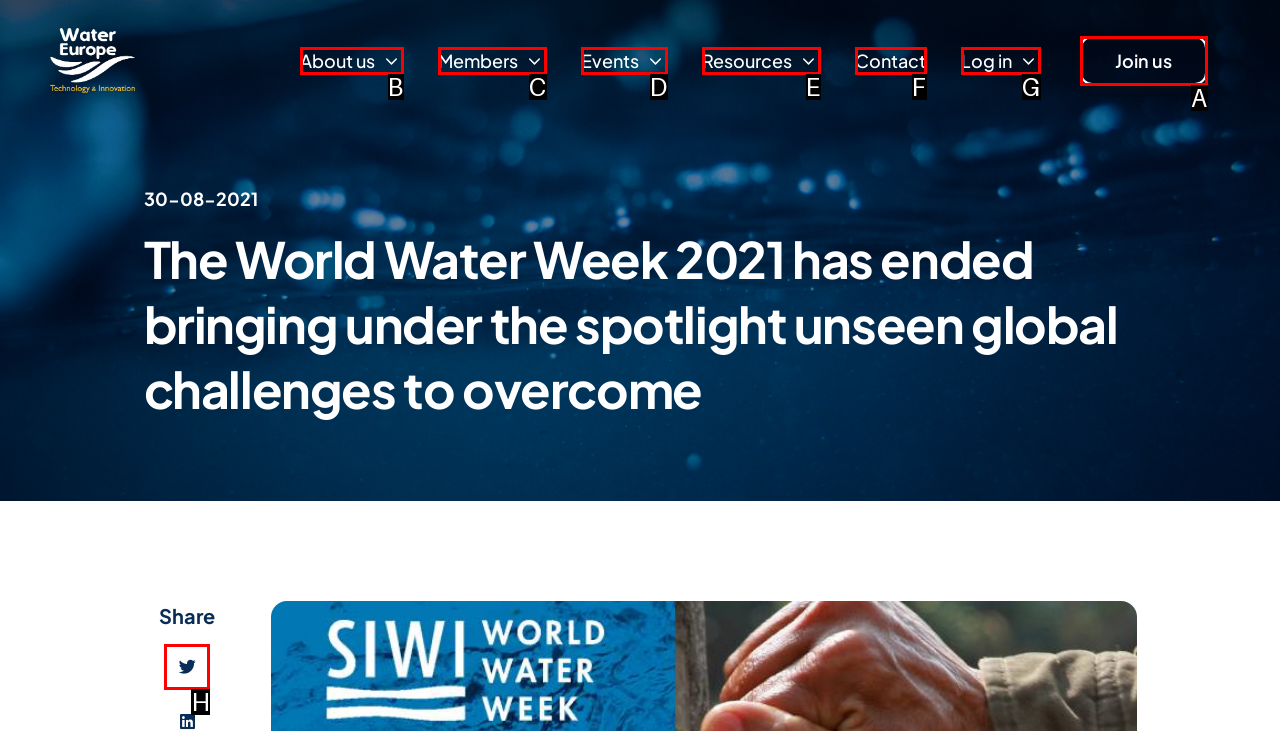Choose the HTML element that corresponds to the description: aria-label="Share on twitter"
Provide the answer by selecting the letter from the given choices.

H